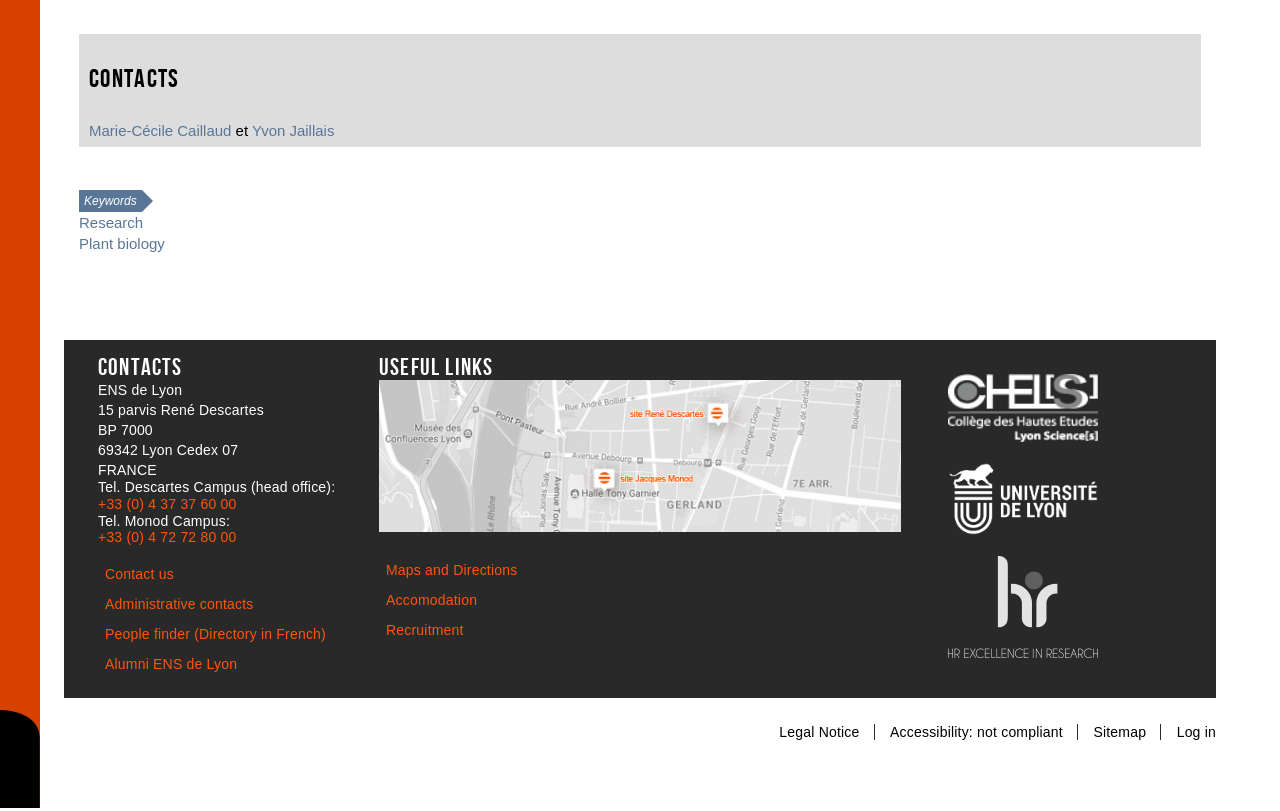Determine the bounding box for the described HTML element: "parent_node: Search for: value="Search"". Ensure the coordinates are four float numbers between 0 and 1 in the format [left, top, right, bottom].

None